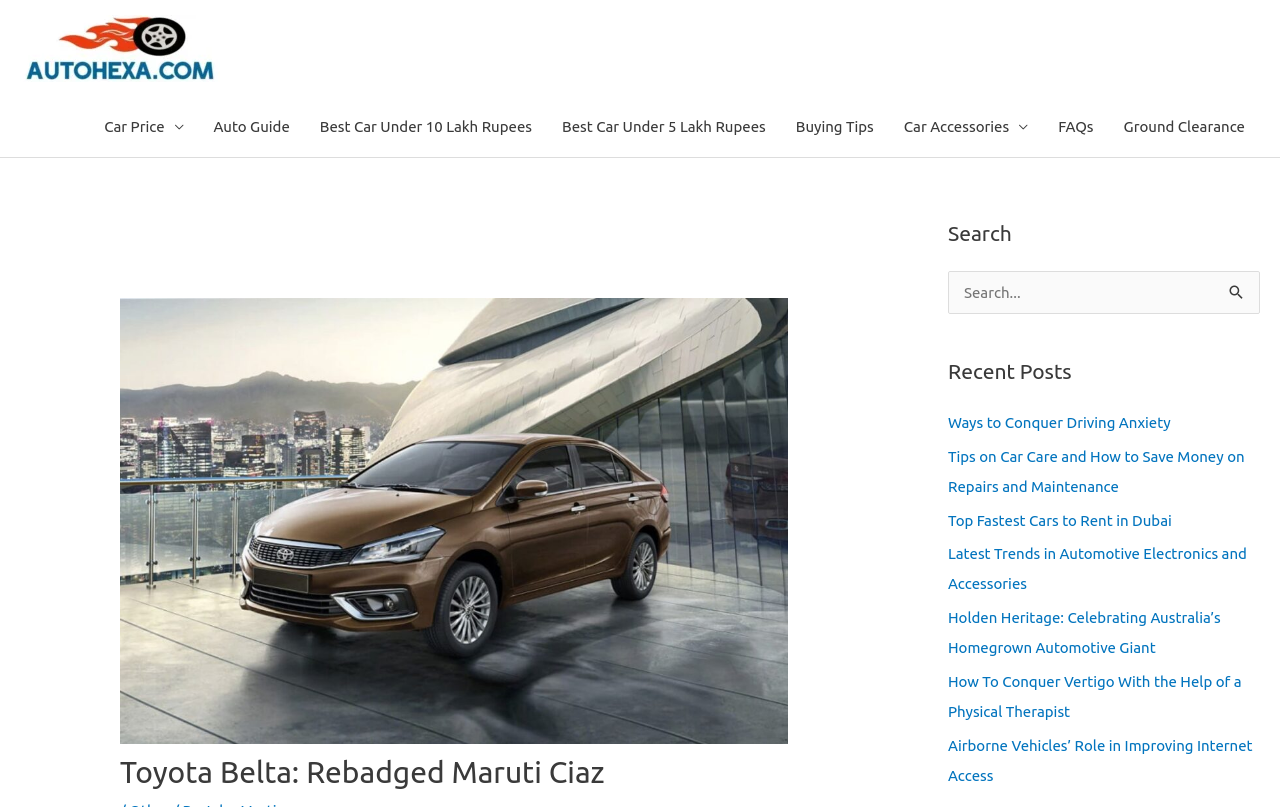Please locate the bounding box coordinates of the element's region that needs to be clicked to follow the instruction: "Read about Toyota Belta". The bounding box coordinates should be provided as four float numbers between 0 and 1, i.e., [left, top, right, bottom].

[0.094, 0.934, 0.616, 0.978]